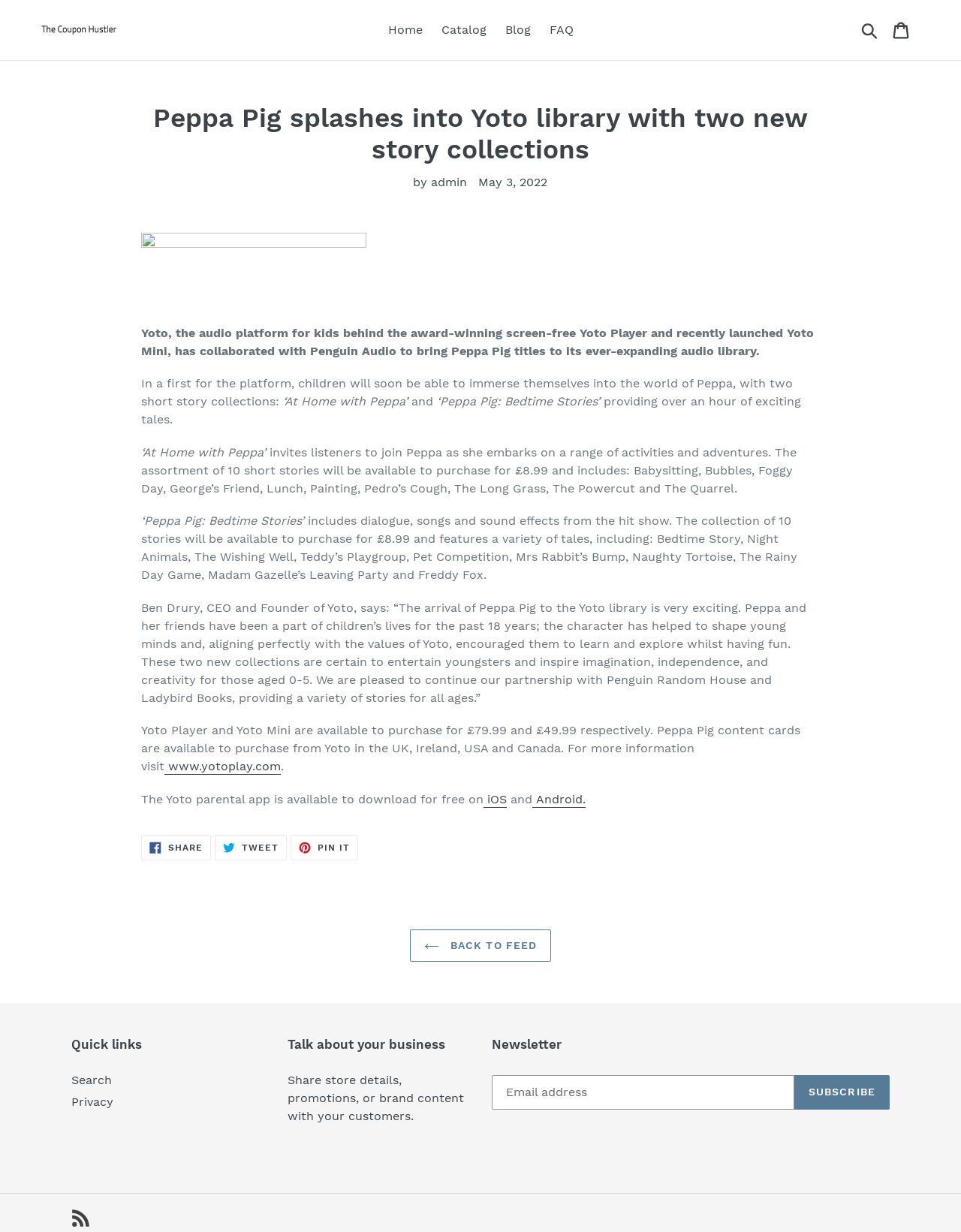Given the element description, predict the bounding box coordinates in the format (top-left x, top-left y, bottom-right x, bottom-right y). Make sure all values are between 0 and 1. Here is the element description: Share Share on Facebook

[0.147, 0.677, 0.22, 0.698]